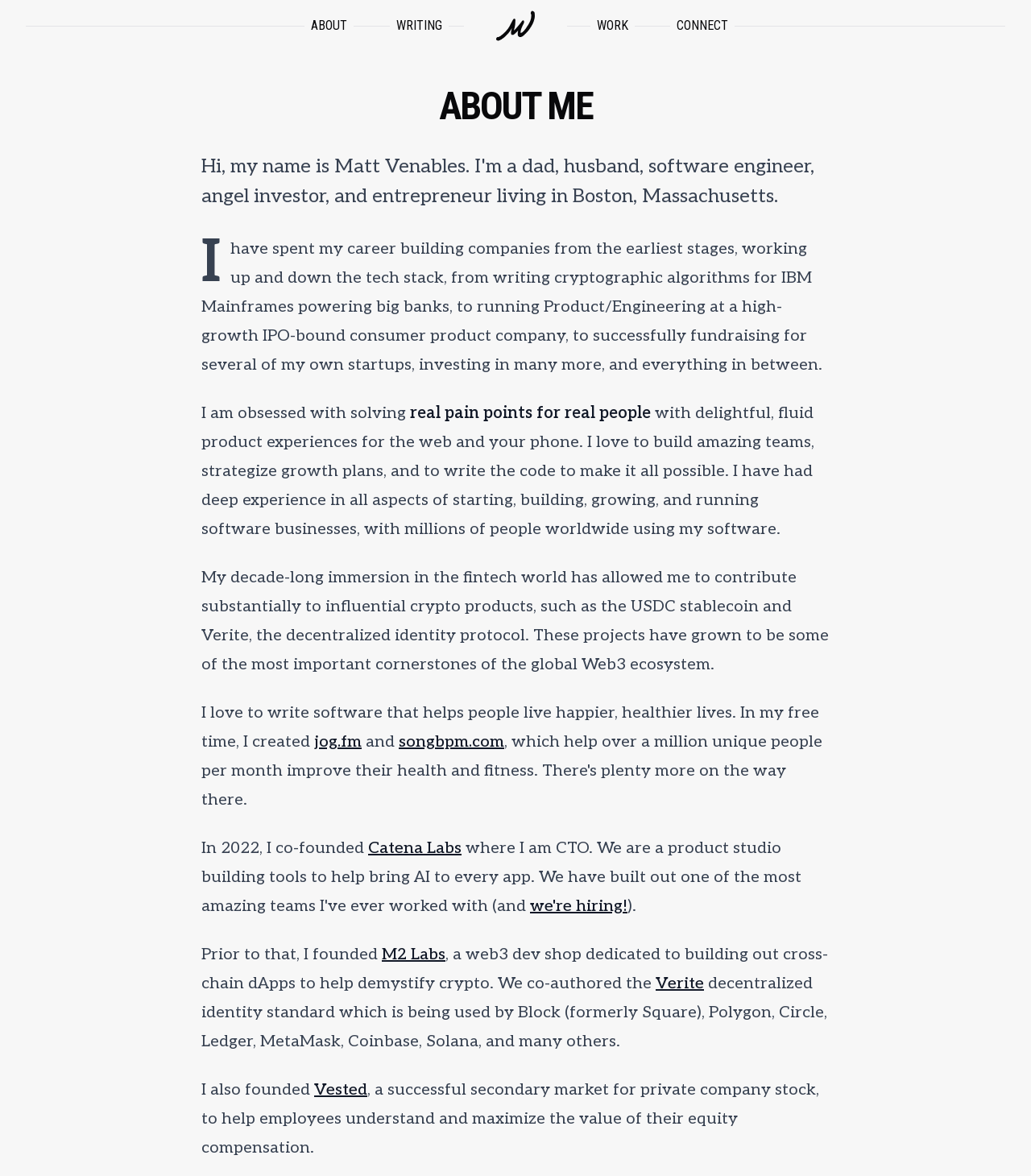Provide a one-word or short-phrase response to the question:
What is the bounding box coordinate of the region containing the image?

[0.481, 0.005, 0.519, 0.038]